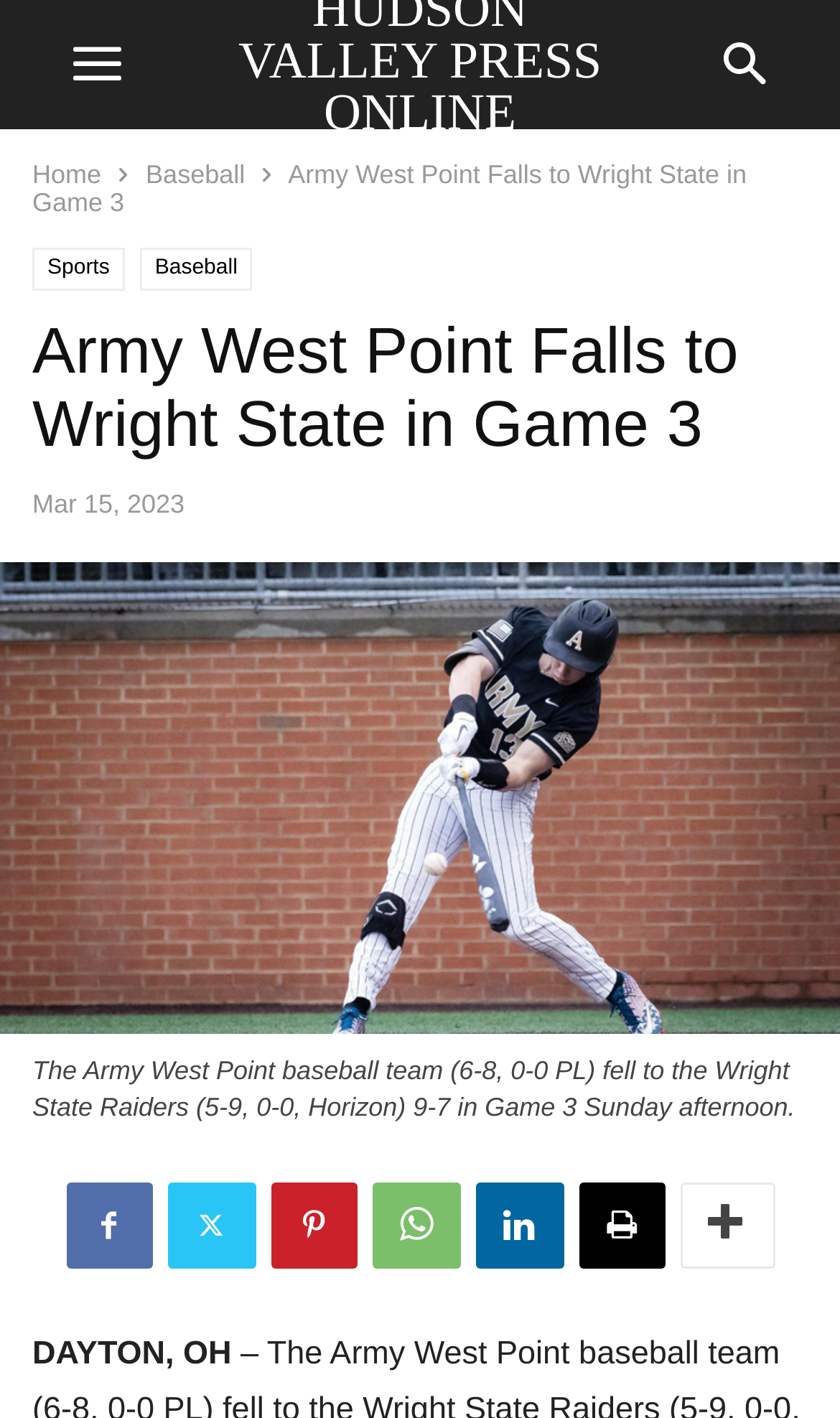Where did the baseball game take place?
Please elaborate on the answer to the question with detailed information.

The location of the baseball game can be found at the bottom of the article, where it says 'DAYTON, OH'.